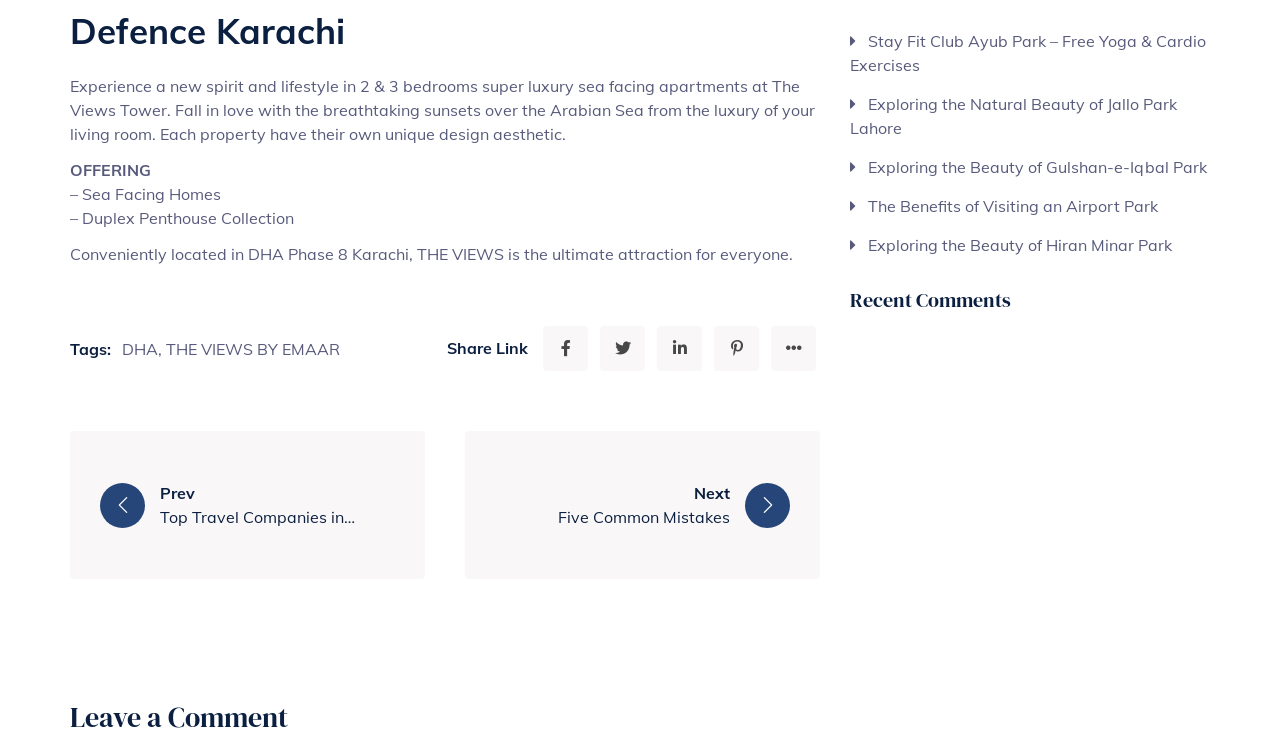Calculate the bounding box coordinates of the UI element given the description: "THE VIEWS BY EMAAR".

[0.13, 0.461, 0.266, 0.488]